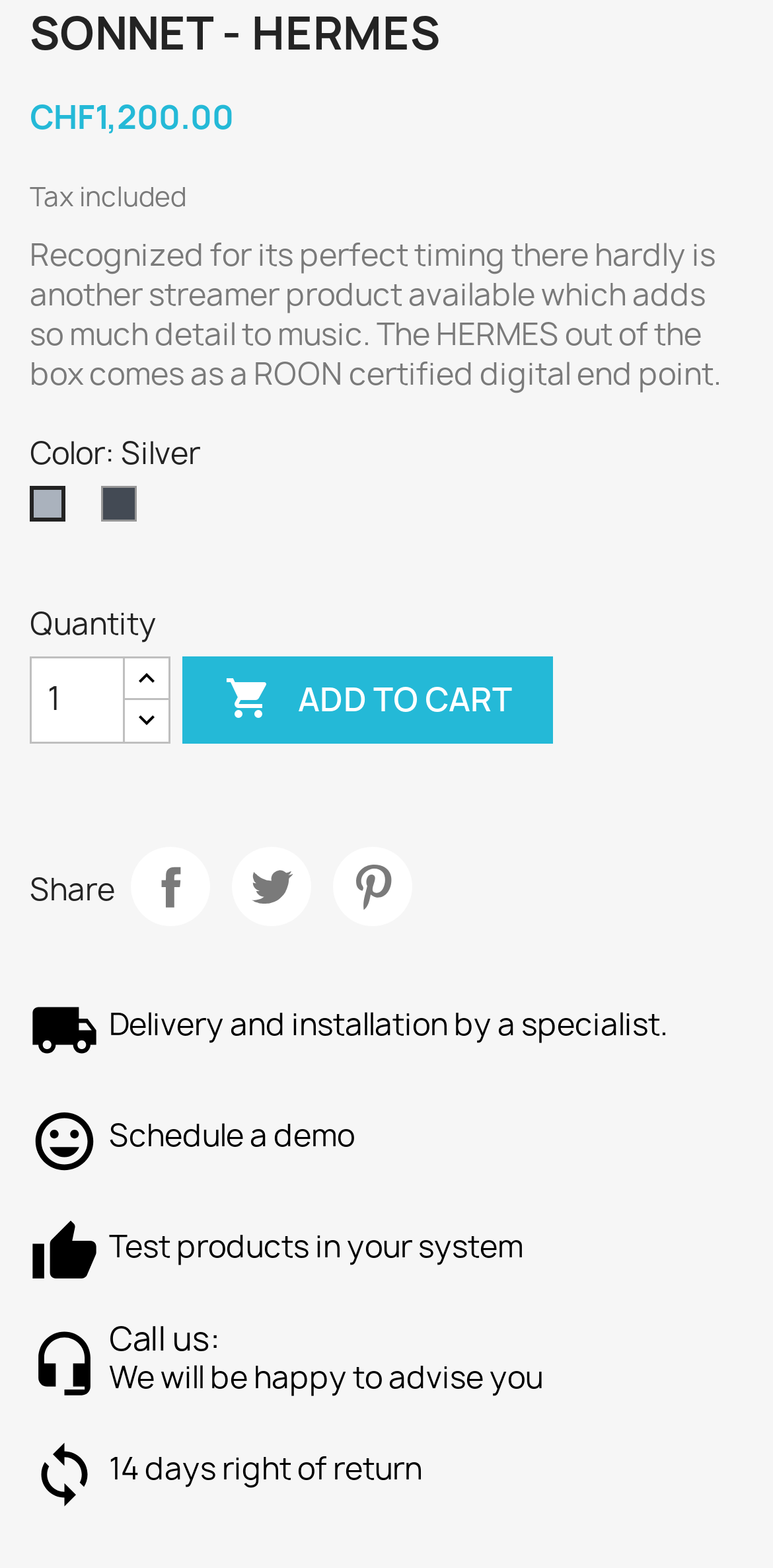What is the purpose of the 'Schedule a demo' button?
Provide an in-depth and detailed explanation in response to the question.

The purpose of the 'Schedule a demo' button can be inferred by examining the surrounding text and image elements. The button is located near the text 'Test products in your system' and an image of a headset, suggesting that it is related to testing products in a system.